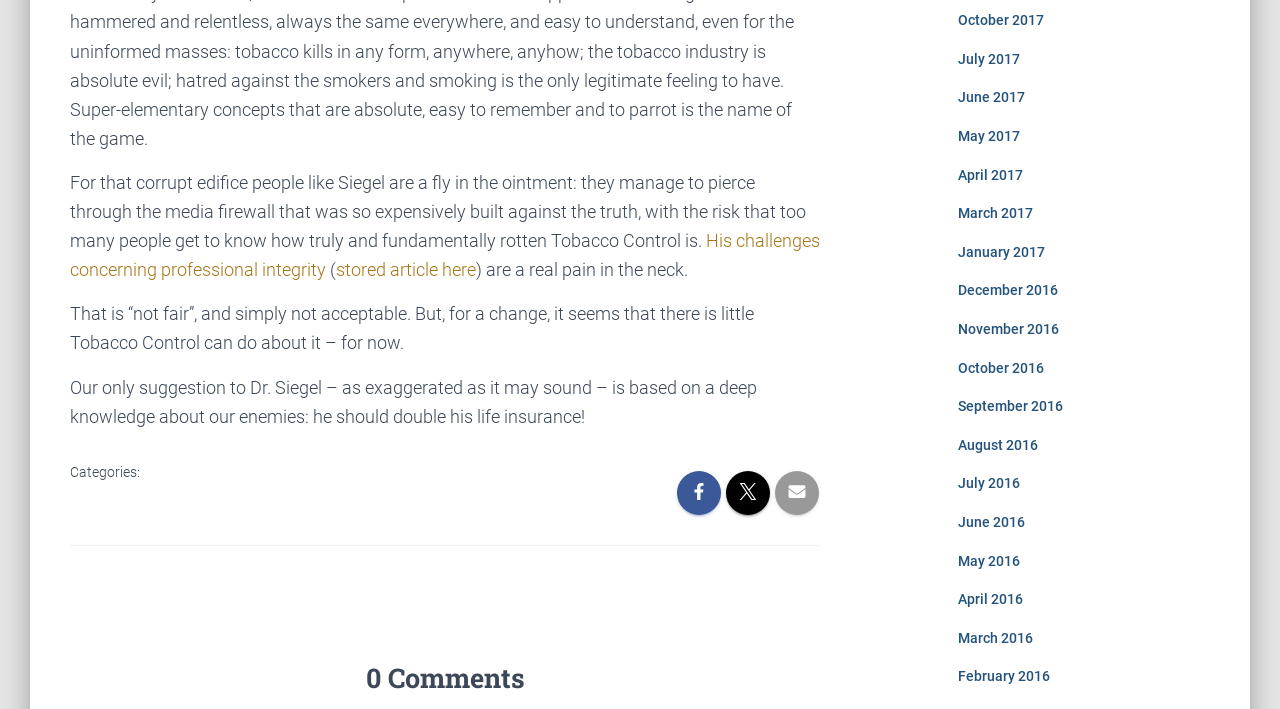Refer to the screenshot and give an in-depth answer to this question: What is the purpose of the suggestion to Dr. Siegel?

The suggestion to Dr. Siegel to 'double his life insurance' is likely a sarcastic or humorous way of saying that he should take precautions to protect himself from potential harm, given his challenges to Tobacco Control.